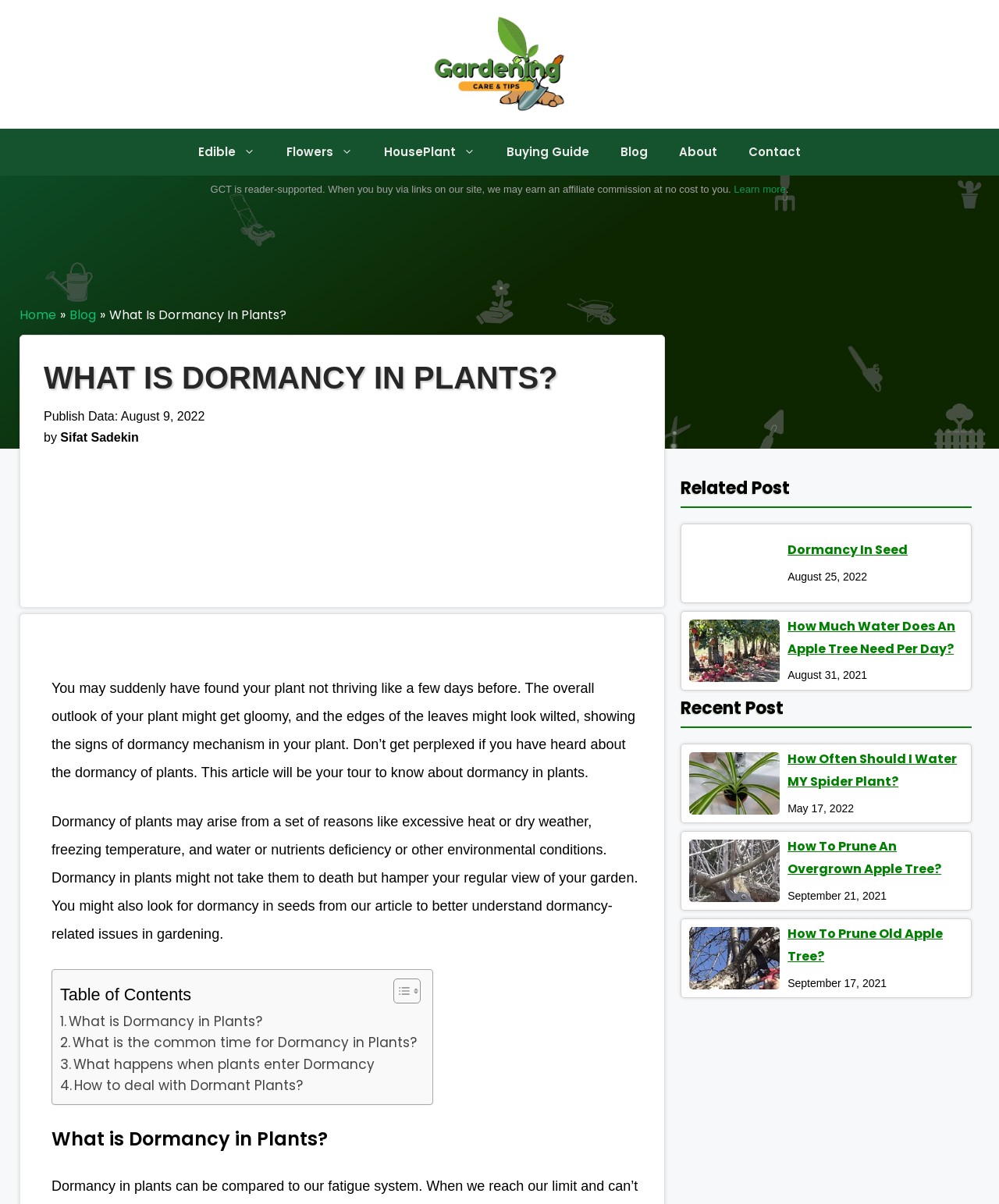Determine the bounding box coordinates for the clickable element required to fulfill the instruction: "Read the related post 'Dormancy In Seed'". Provide the coordinates as four float numbers between 0 and 1, i.e., [left, top, right, bottom].

[0.788, 0.448, 0.964, 0.47]